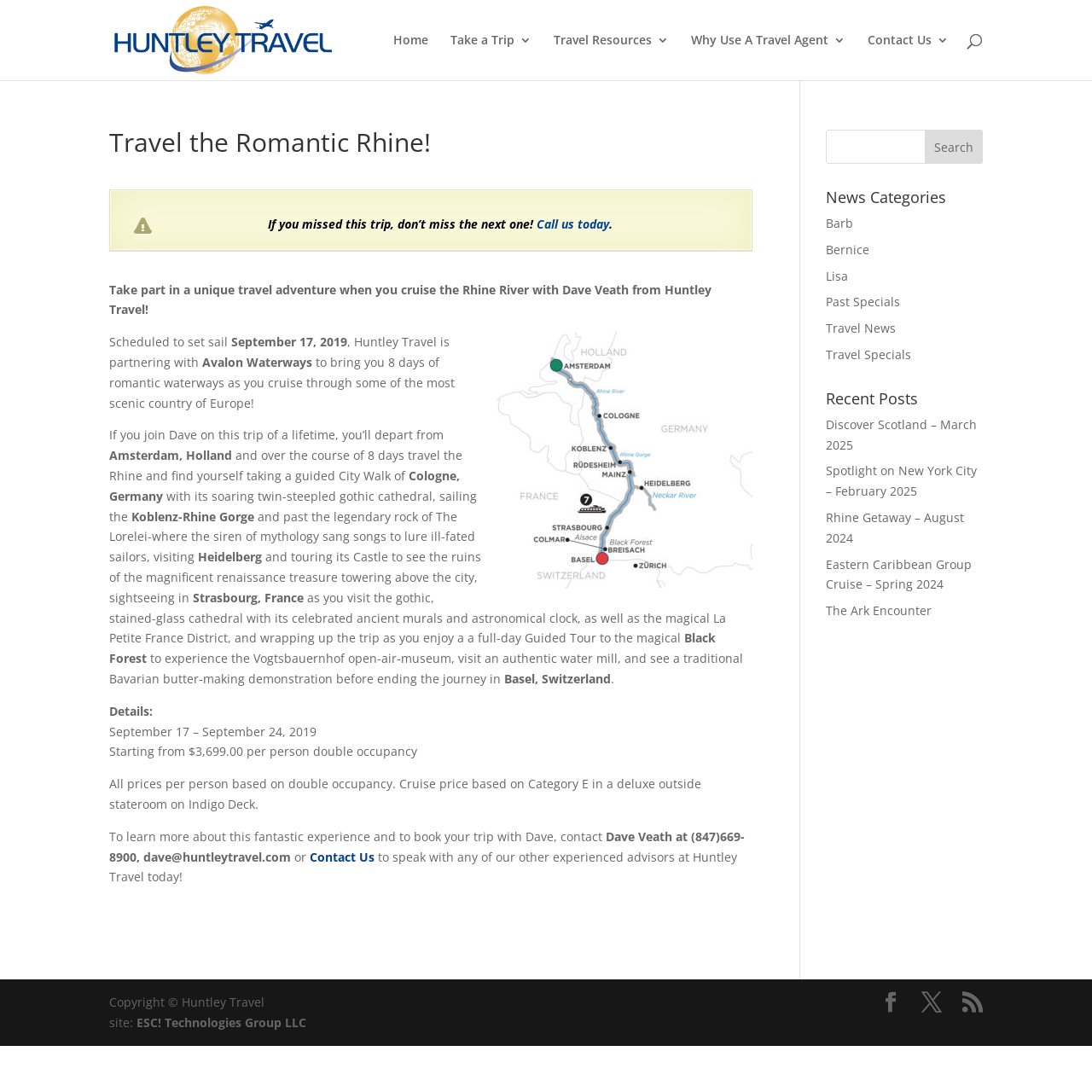Locate the bounding box coordinates of the area that needs to be clicked to fulfill the following instruction: "Click on Home". The coordinates should be in the format of four float numbers between 0 and 1, namely [left, top, right, bottom].

[0.36, 0.031, 0.392, 0.073]